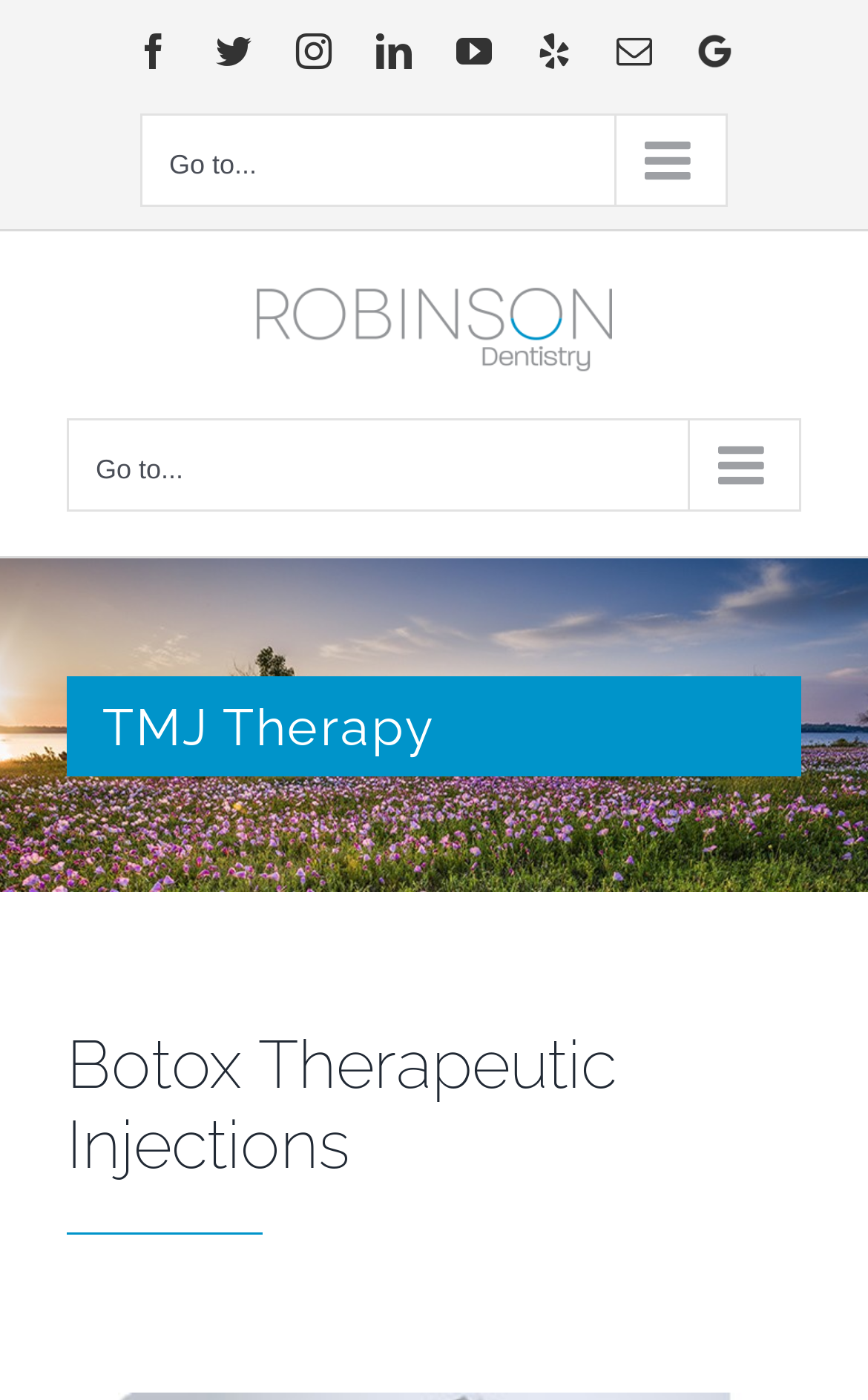Locate the bounding box coordinates of the clickable region to complete the following instruction: "Go to Robinson Dentistry homepage."

[0.077, 0.197, 0.923, 0.267]